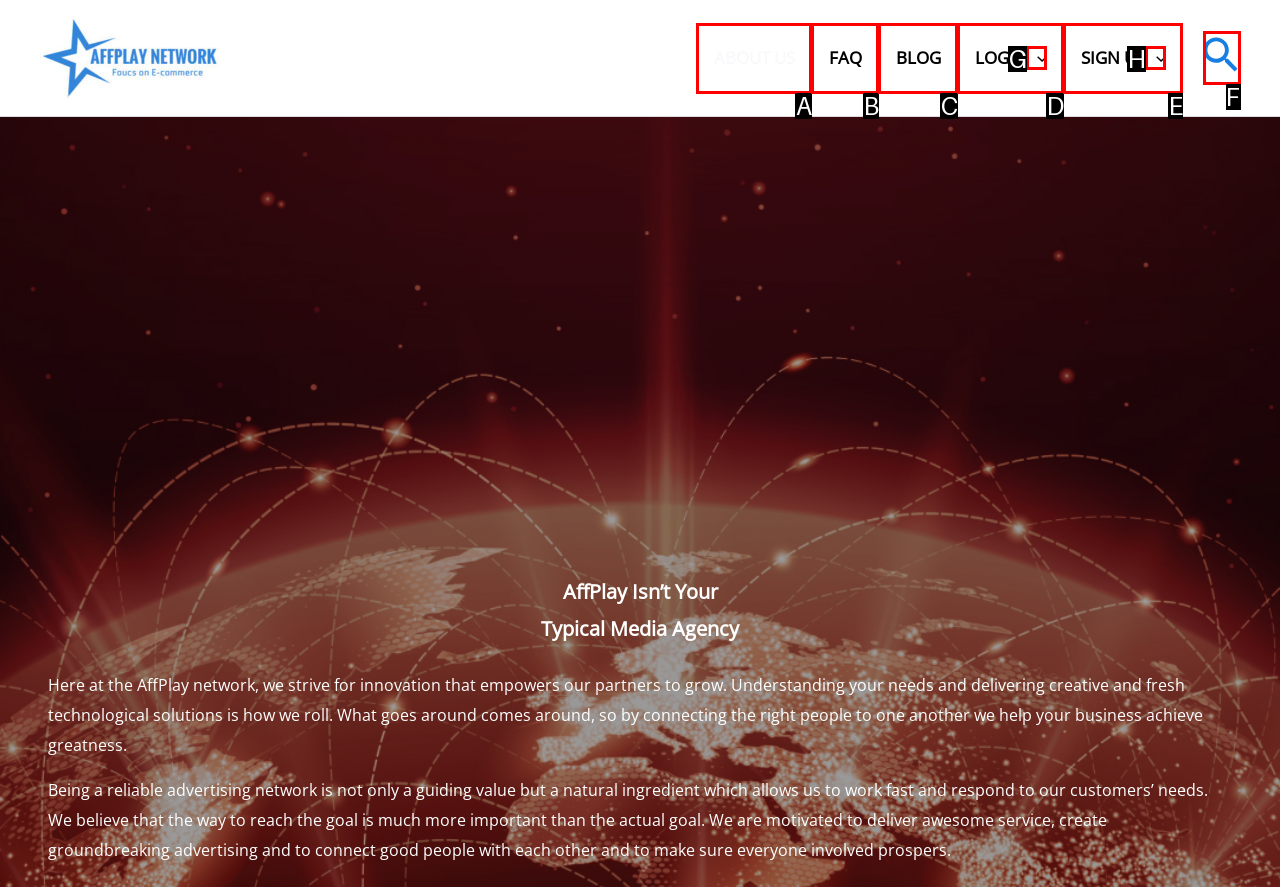Identify the HTML element to click to fulfill this task: Search for something
Answer with the letter from the given choices.

F